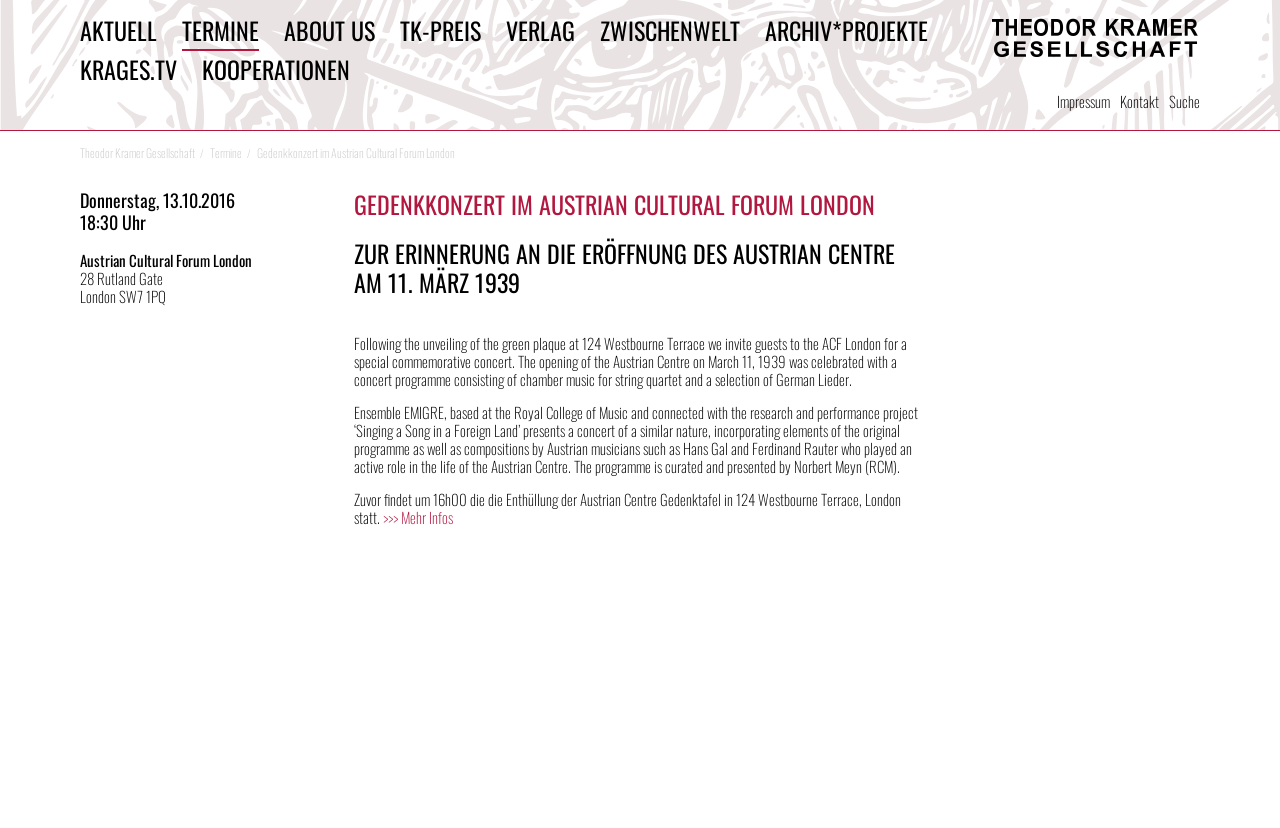Kindly determine the bounding box coordinates of the area that needs to be clicked to fulfill this instruction: "Share on facebook".

None